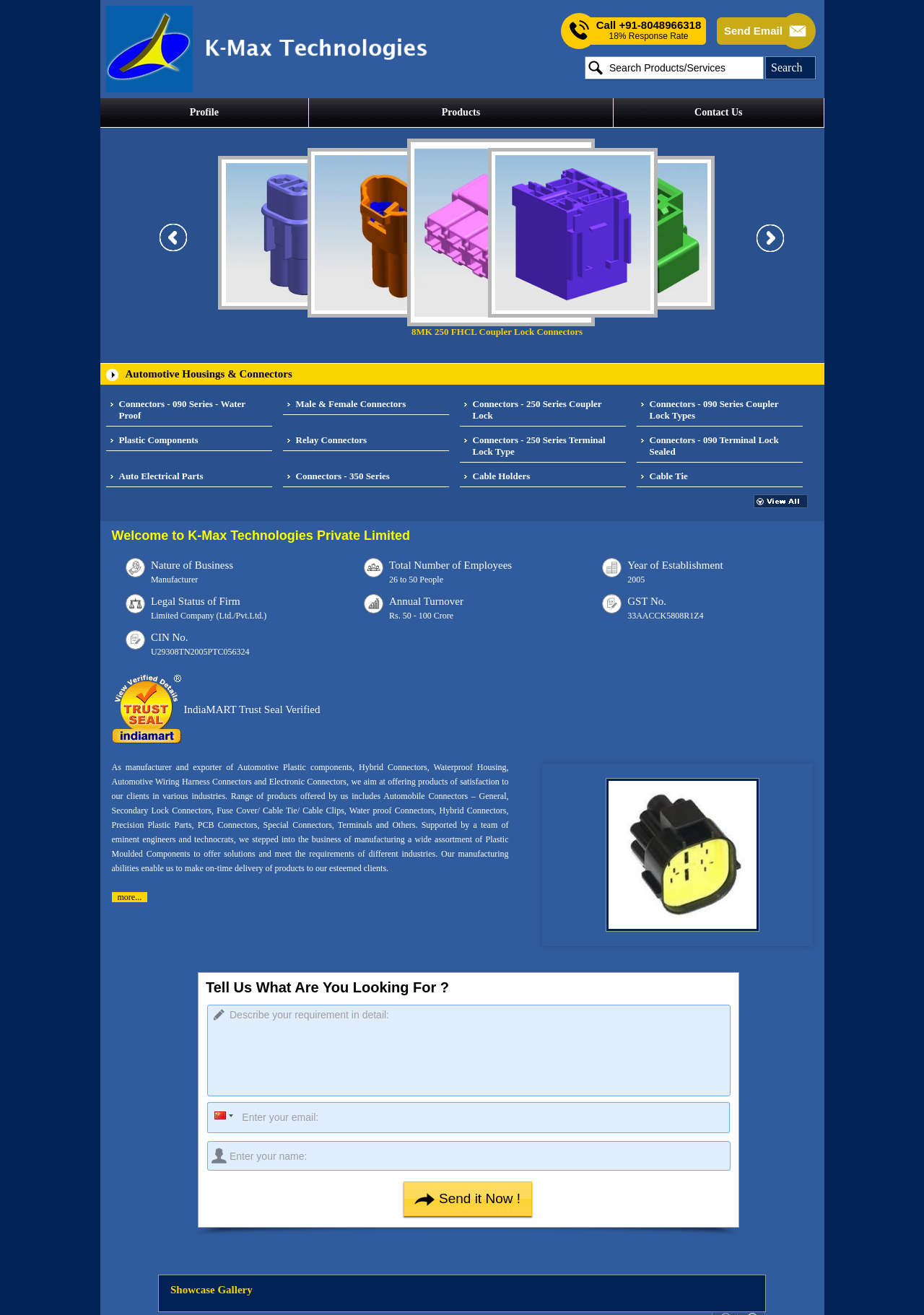Determine the coordinates of the bounding box for the clickable area needed to execute this instruction: "View automotive housings and connectors".

[0.136, 0.28, 0.316, 0.289]